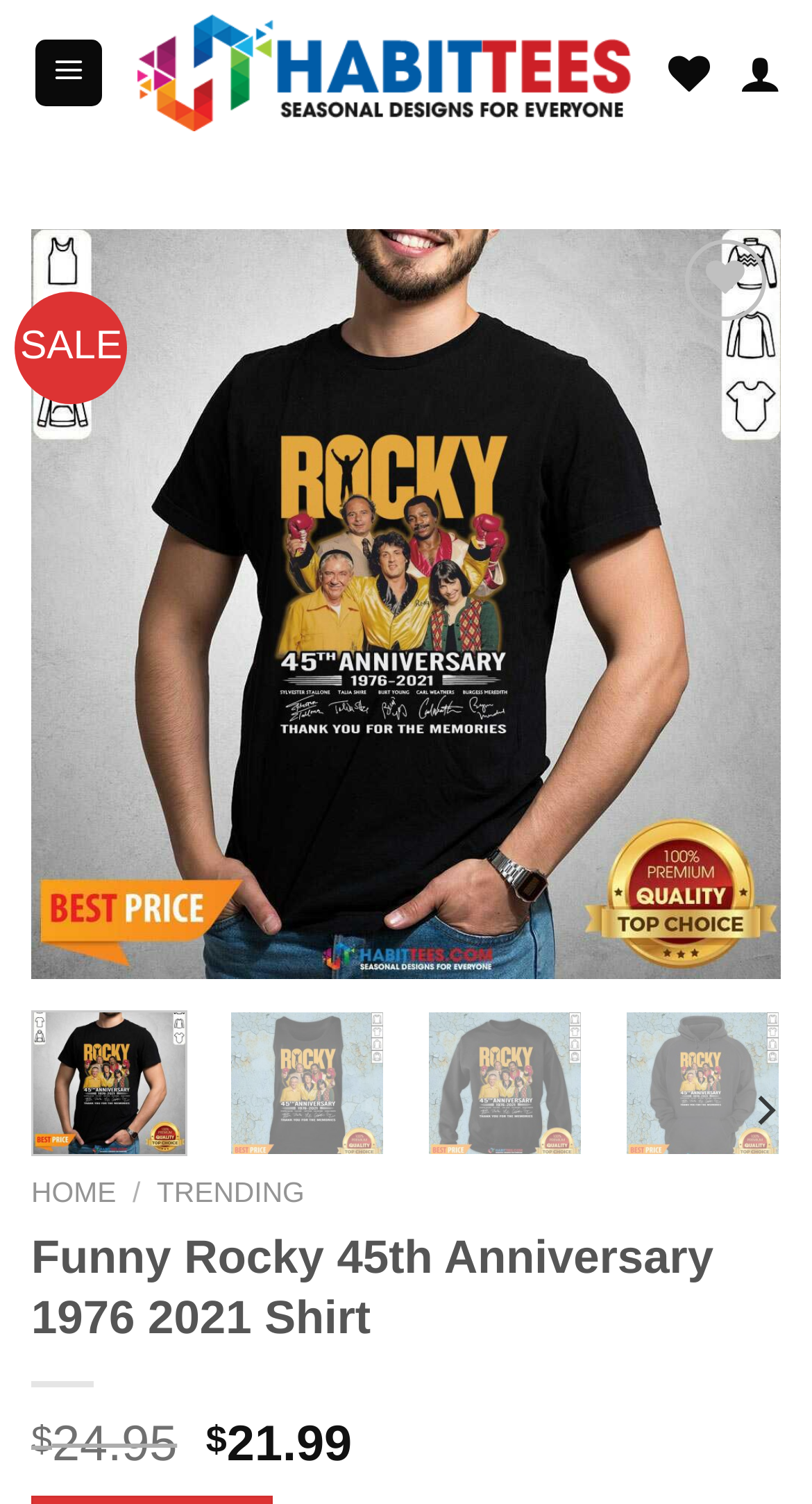Determine the bounding box coordinates of the clickable region to execute the instruction: "Go to the HOME page". The coordinates should be four float numbers between 0 and 1, denoted as [left, top, right, bottom].

[0.038, 0.783, 0.143, 0.804]